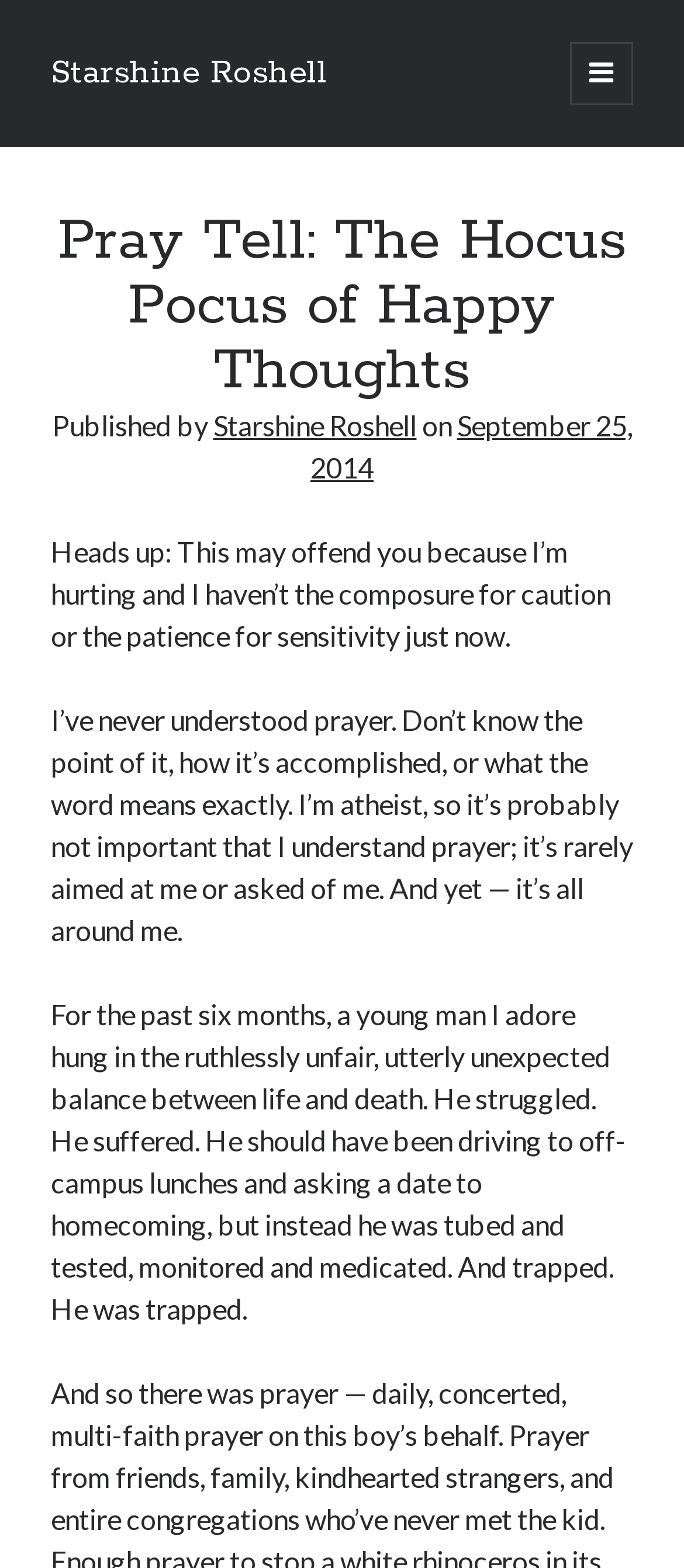Summarize the webpage with intricate details.

This webpage is a blog post titled "Pray Tell: The Hocus Pocus of Happy Thoughts" by Starshine Roshell. At the top, there is a heading with the author's name, "Starshine Roshell", which is also a link. To the right of the heading, there is a button to open the primary menu.

Below the heading, there are several links to different categories, including "Lifestyle Columns", "Parenting Columns", "Sample Page", "Columns", "Books", "In Person", "Bio", and "Contact". Next to these links, there is a search bar with a "Search" label and a "Go" button.

The main content of the page is divided into several sections. The first section is titled "Recent Posts" and lists several article titles, including "Secrets of a Very Catholic Daughter", "One Space. Period.", and "Raising a First-Person Shooter". Each article title is a link.

Below the "Recent Posts" section, there is a section titled "Recent Comments", followed by a section titled "Archives", which lists links to different months and years, from June 2018 to September 2016.

The main article, "Pray Tell: The Hocus Pocus of Happy Thoughts", is below the "Archives" section. The article is written in a personal and reflective tone, discussing the author's struggles with understanding prayer and their experience with a loved one's illness. The text is divided into several paragraphs, with no images or other media present.